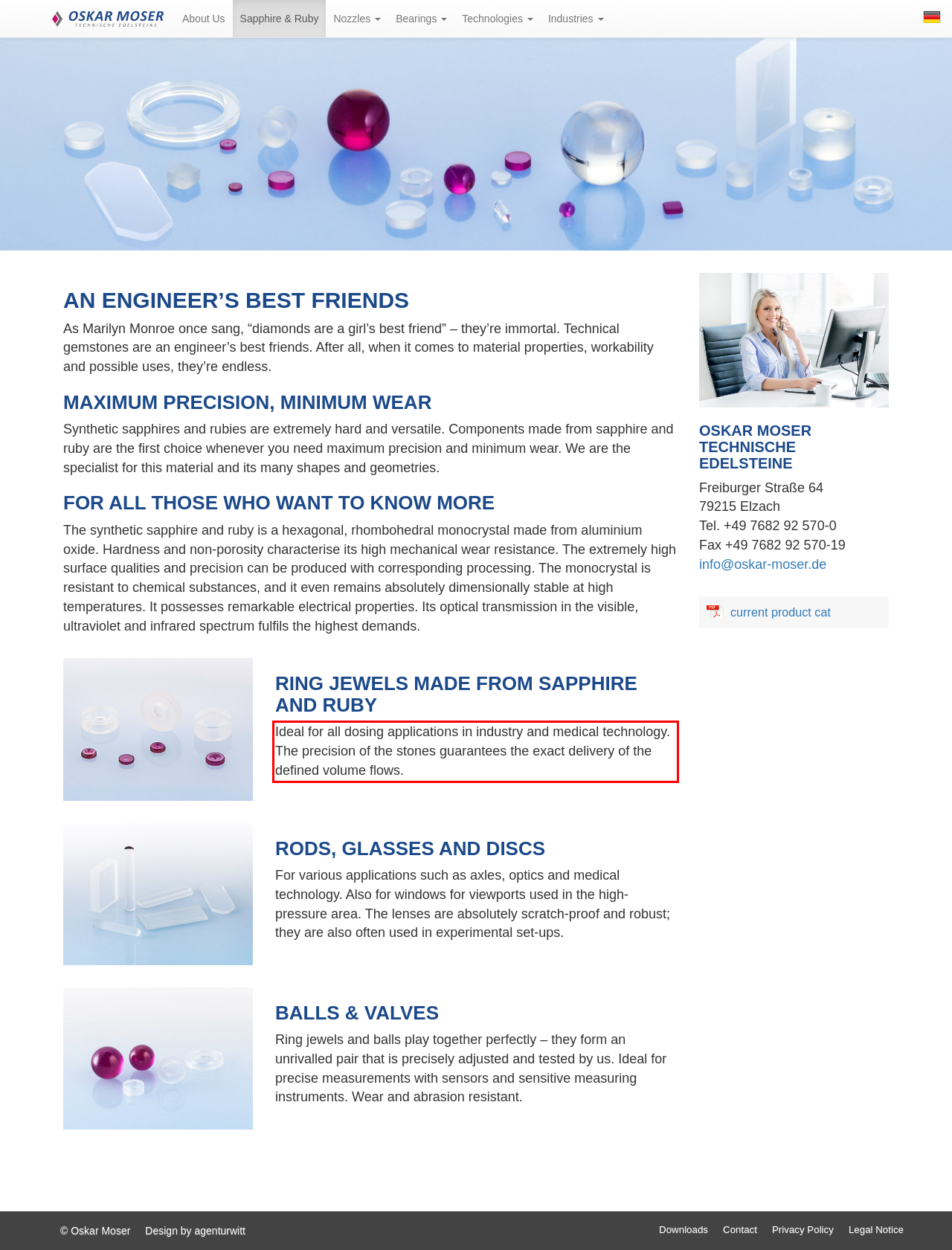You are provided with a screenshot of a webpage that includes a UI element enclosed in a red rectangle. Extract the text content inside this red rectangle.

Ideal for all dosing applications in industry and medical technology. The precision of the stones guarantees the exact delivery of the defined volume flows.